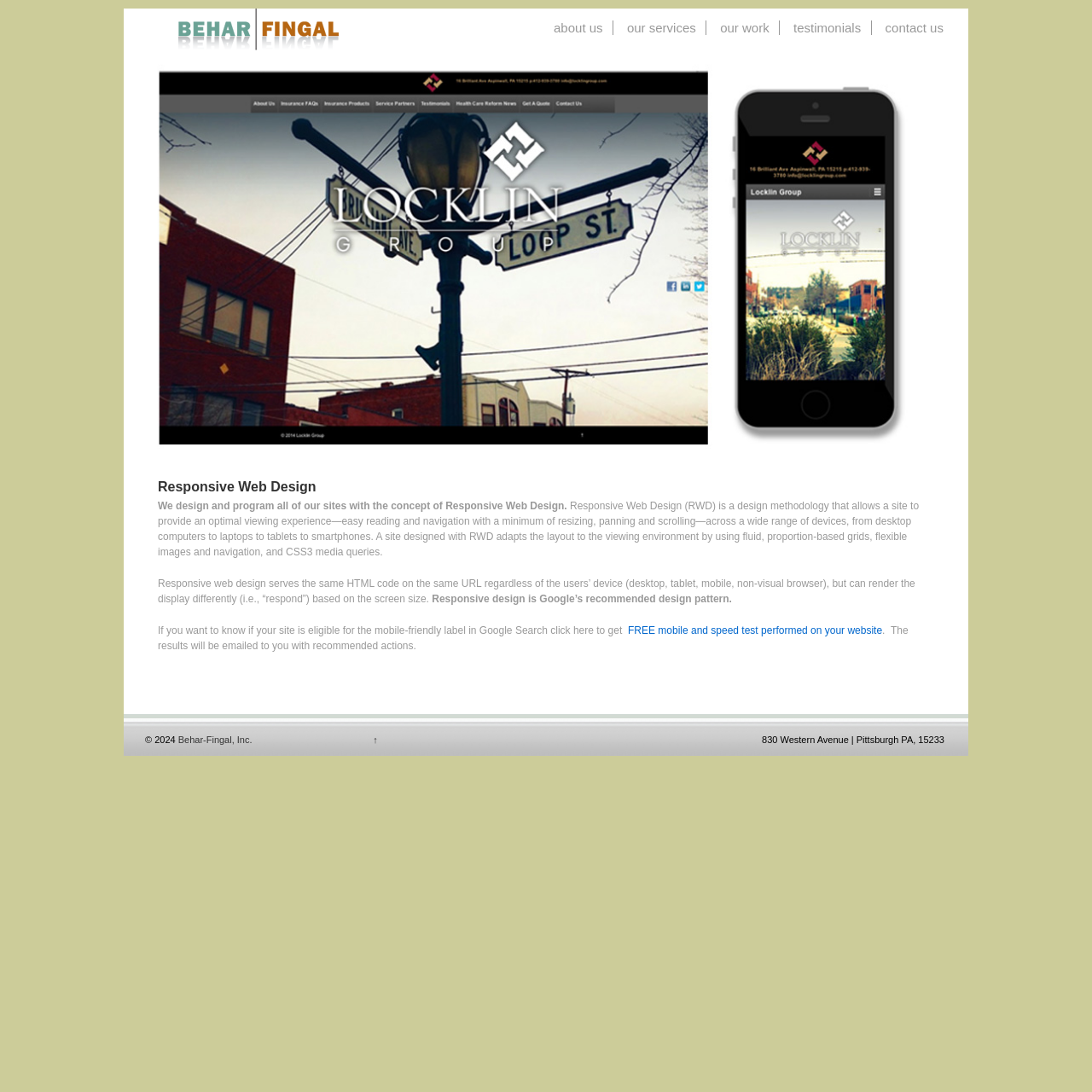Please locate the bounding box coordinates of the region I need to click to follow this instruction: "Click on the 'contact us' link".

[0.797, 0.019, 0.87, 0.032]